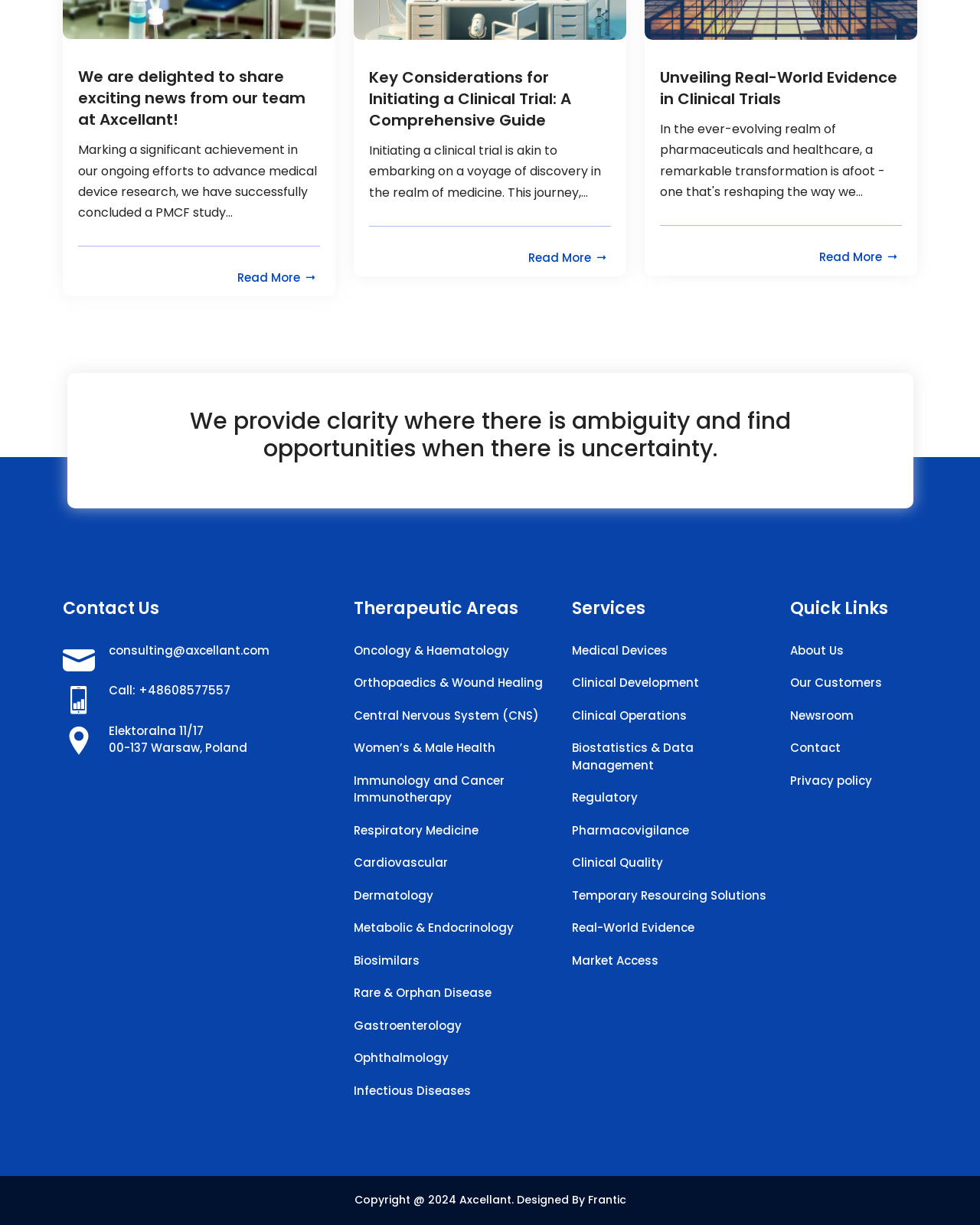How many services are listed on the webpage?
Refer to the image and give a detailed response to the question.

The services are listed under the 'Services' section, which includes Medical Devices, Clinical Development, Clinical Operations, and 8 others, making a total of 11 services.